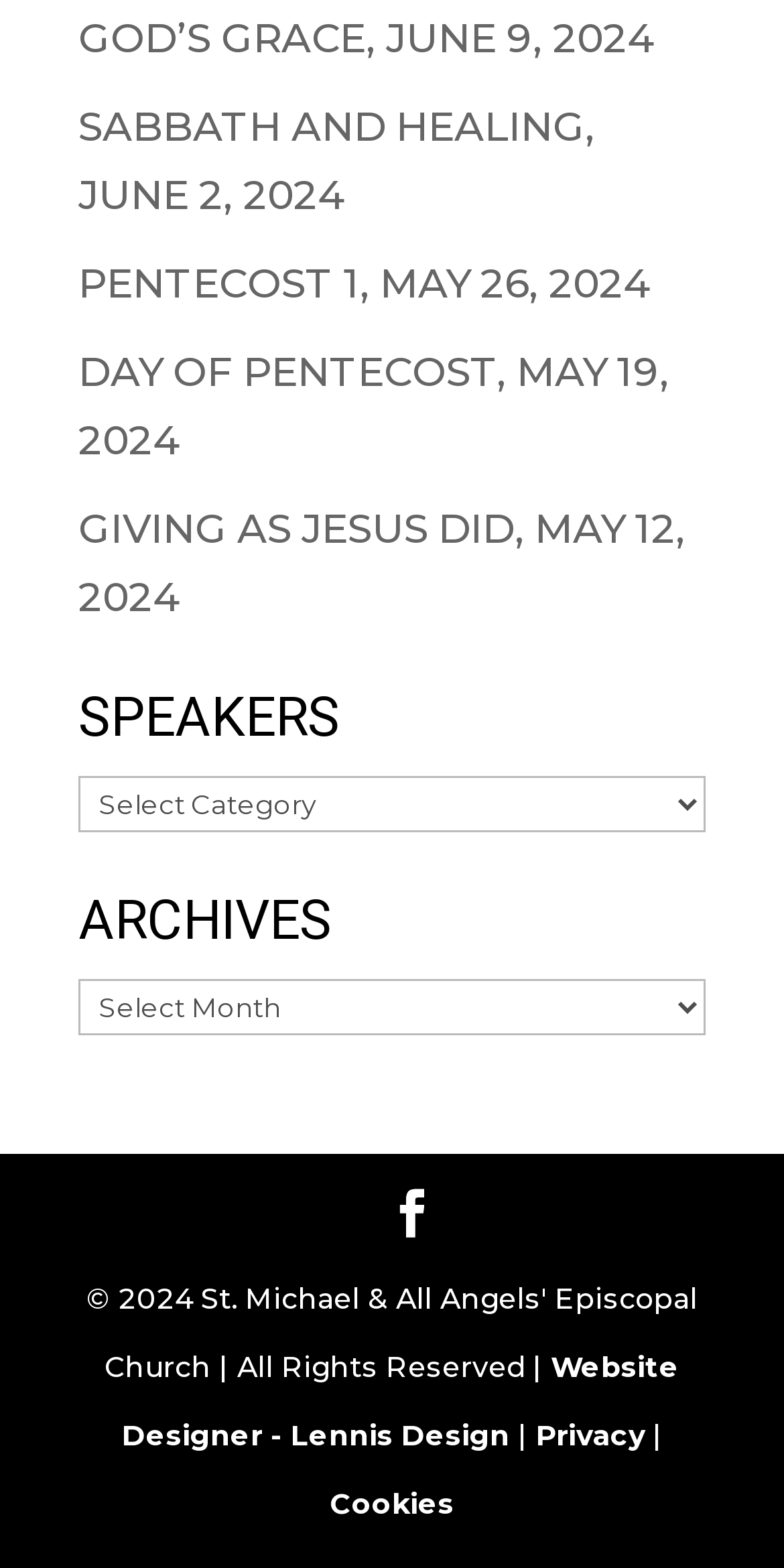What is the category below the 'SPEAKERS' heading?
Provide a thorough and detailed answer to the question.

The 'SPEAKERS' heading is followed by a StaticText element with the text 'Speakers' and a combobox with the label 'Speakers', so the category below the 'SPEAKERS' heading is 'Speakers'.